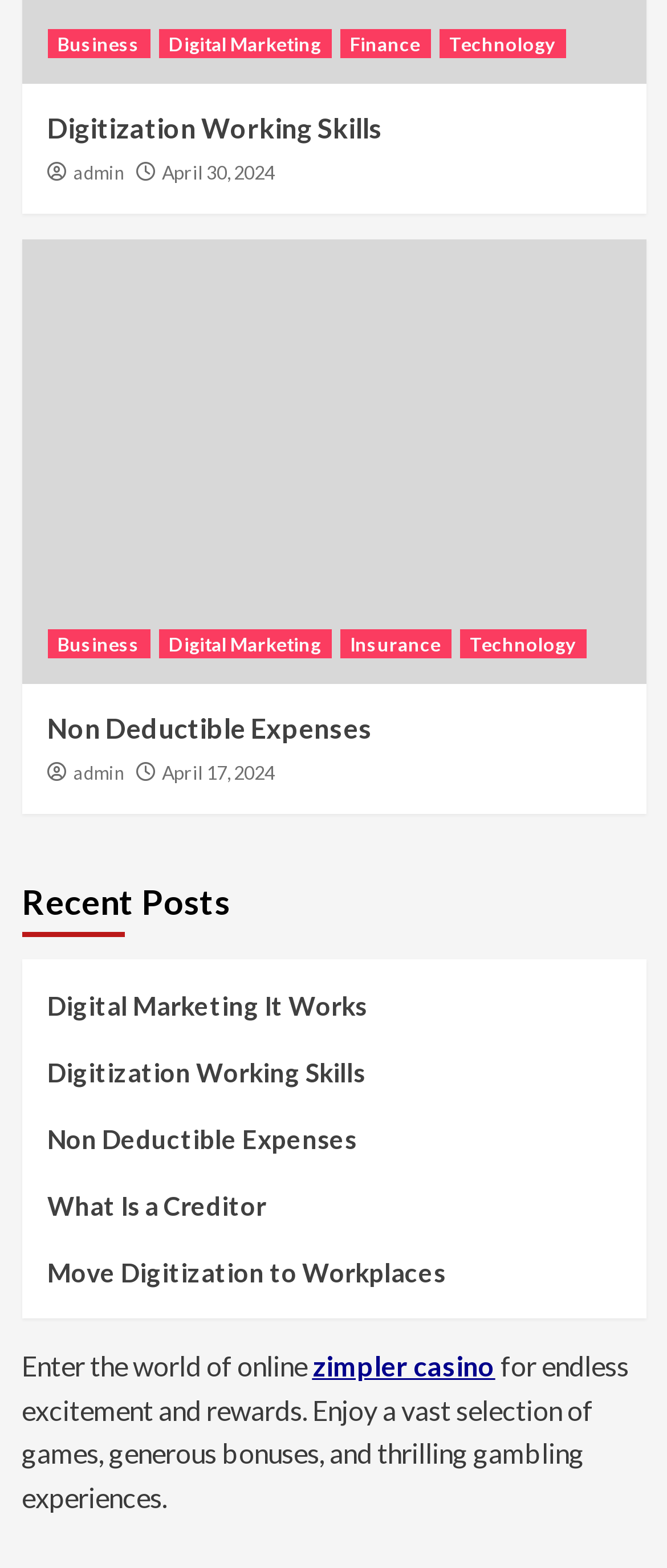Show the bounding box coordinates of the region that should be clicked to follow the instruction: "Visit zimpler casino."

[0.468, 0.861, 0.742, 0.881]